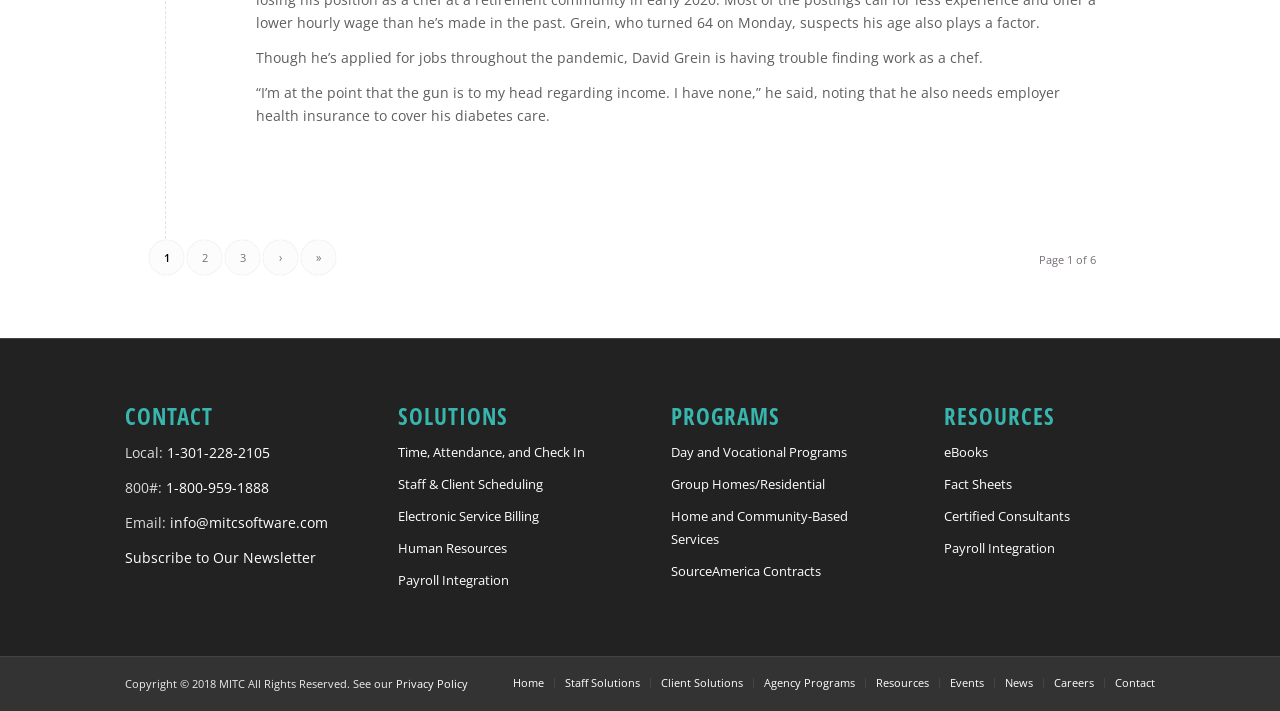Locate the bounding box coordinates of the clickable region to complete the following instruction: "Subscribe to Our Newsletter."

[0.098, 0.77, 0.247, 0.797]